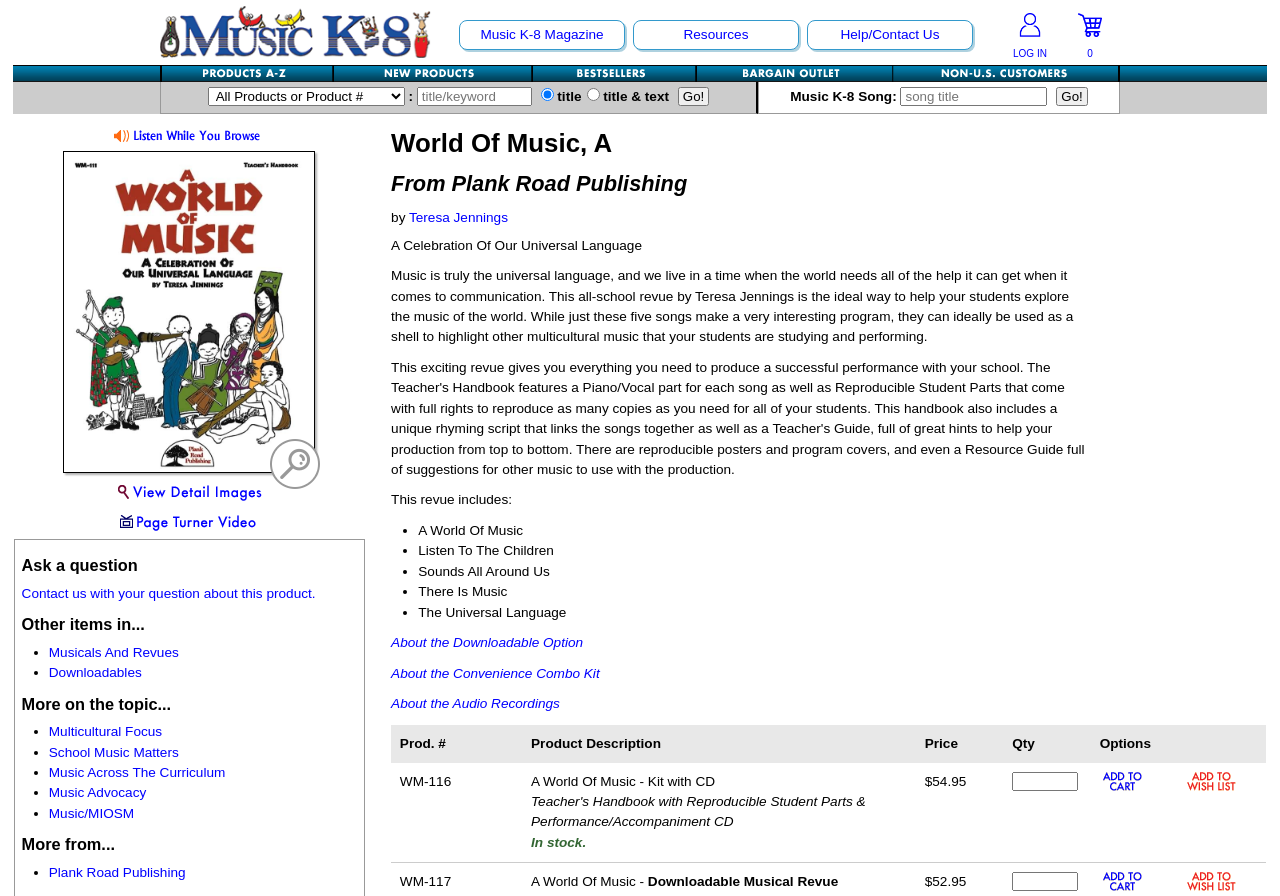What type of product is this?
Based on the image, answer the question with as much detail as possible.

The product description mentions that 'World Of Music, A' is an 'all-school revue', which suggests that it is a type of music revue. This is further supported by the description of the product, which mentions that it includes five songs and is suitable for school performances.